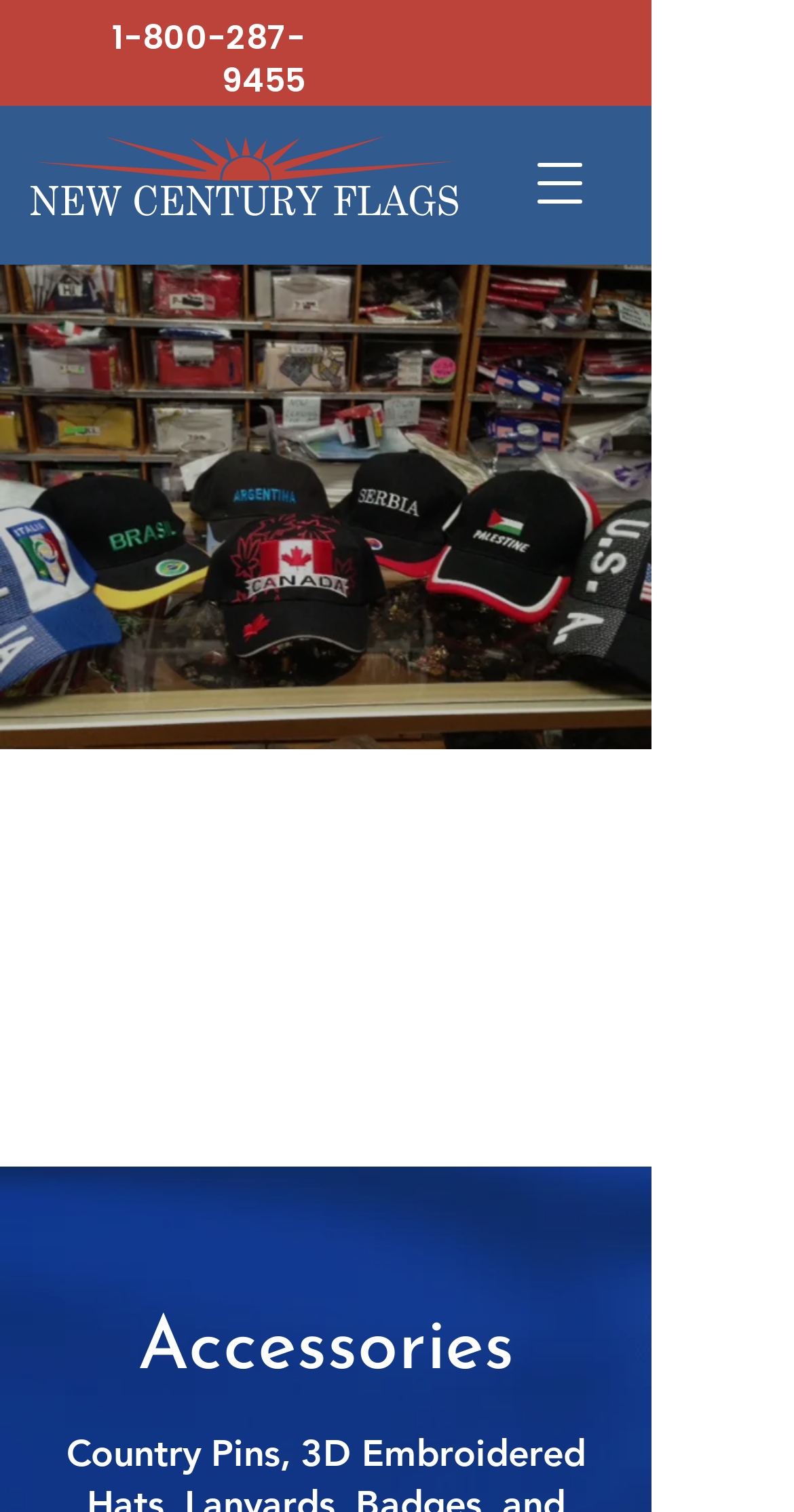Determine the bounding box coordinates of the UI element that matches the following description: "aria-label="Open navigation menu"". The coordinates should be four float numbers between 0 and 1 in the format [left, top, right, bottom].

[0.654, 0.094, 0.756, 0.148]